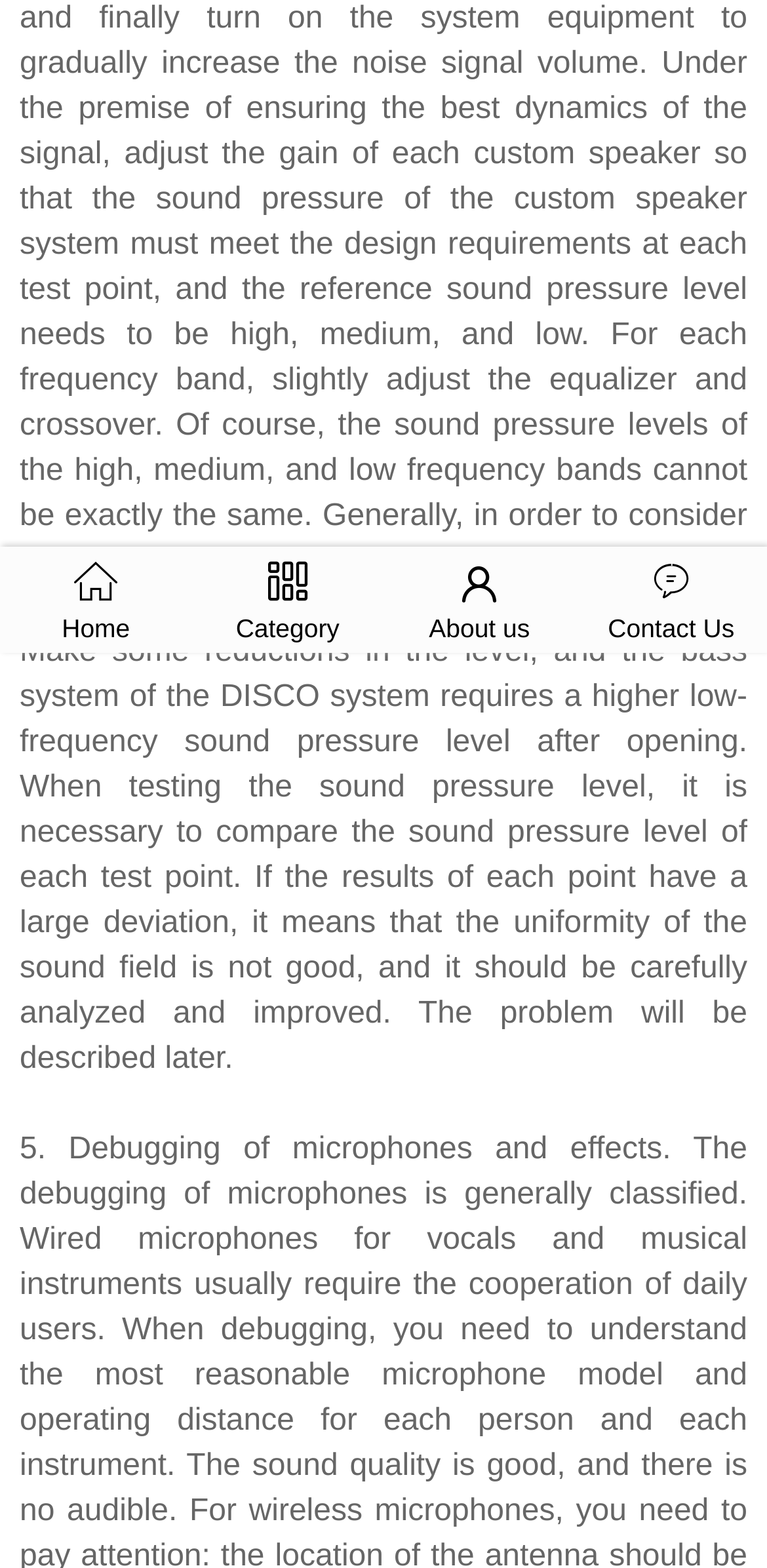Identify the bounding box of the HTML element described as: "Contact Us".

[0.75, 0.355, 1.0, 0.41]